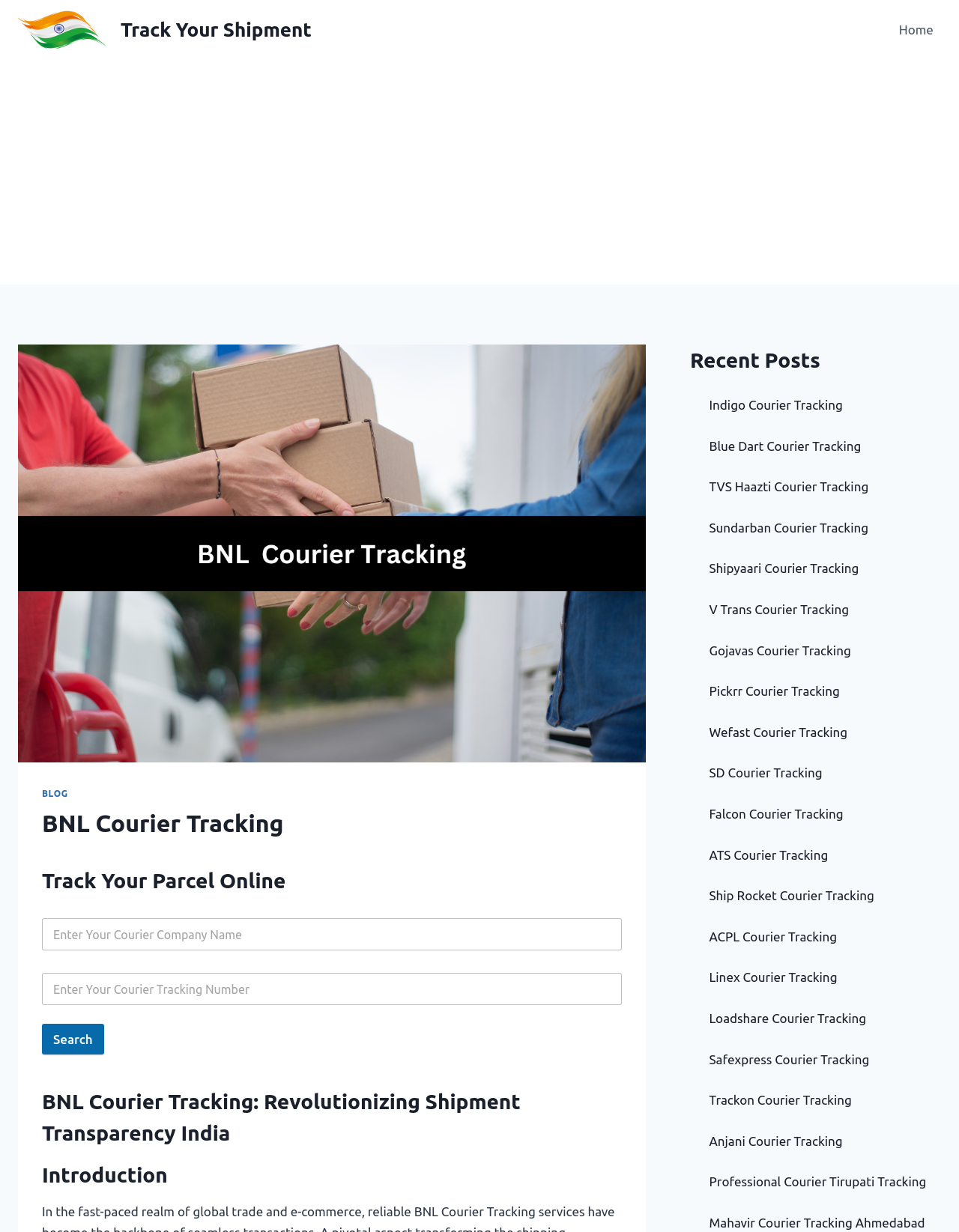Show the bounding box coordinates of the region that should be clicked to follow the instruction: "Search for parcel."

[0.044, 0.831, 0.108, 0.856]